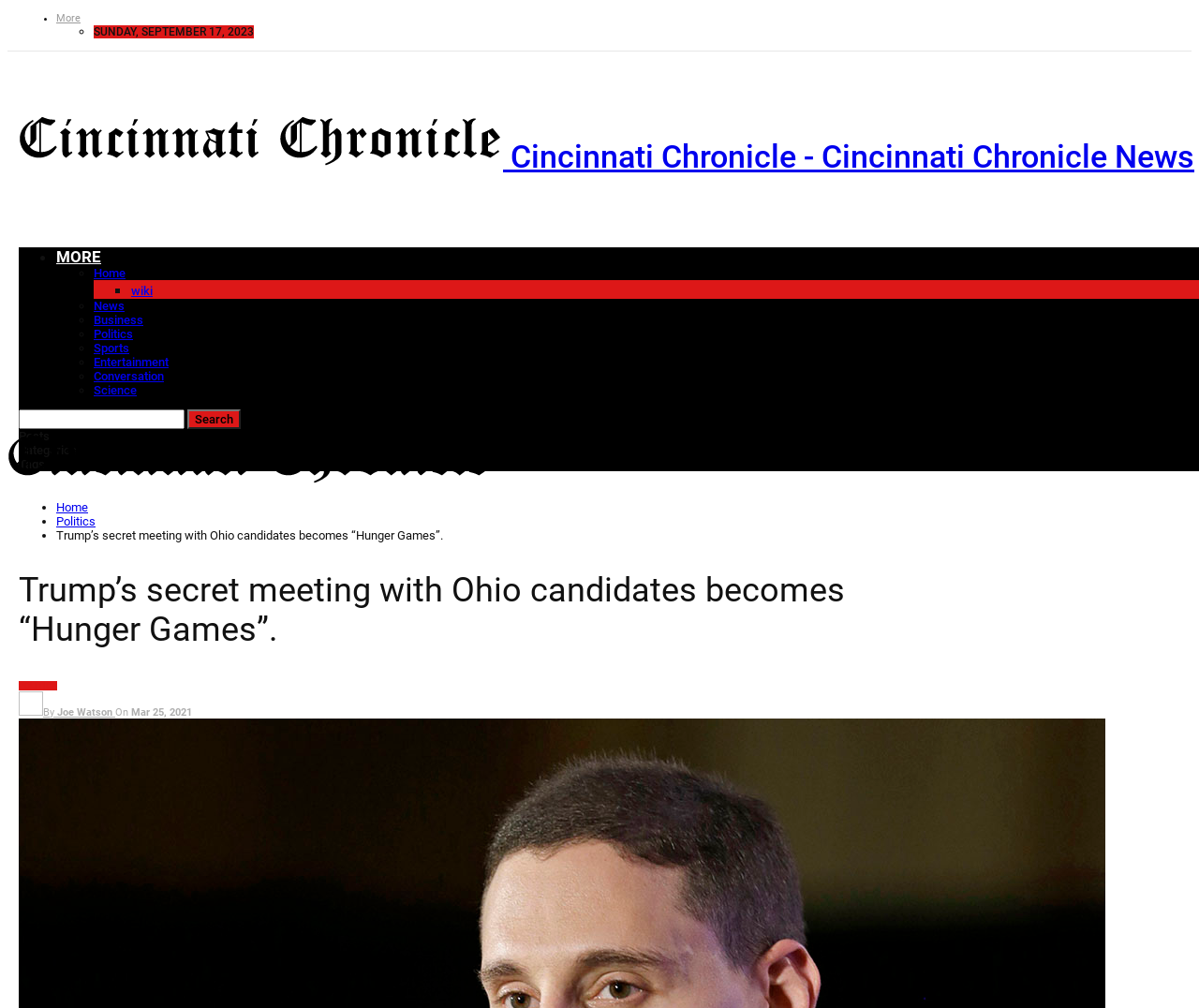Can you give a comprehensive explanation to the question given the content of the image?
What is the category of the article?

I determined the category of the article by looking at the breadcrumbs navigation, which shows the category as 'Politics'.